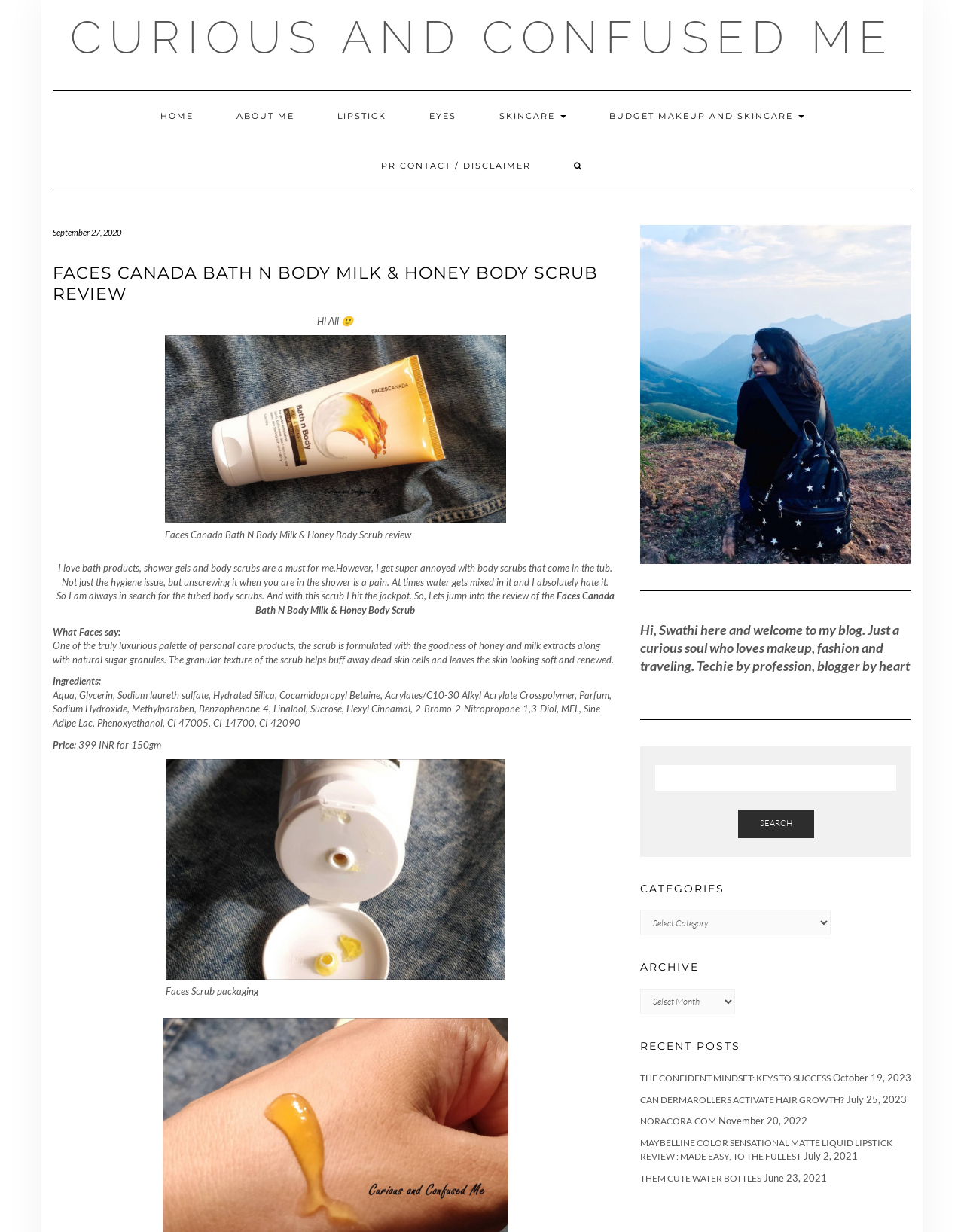Could you highlight the region that needs to be clicked to execute the instruction: "Click on the 'HOME' link"?

[0.145, 0.074, 0.221, 0.114]